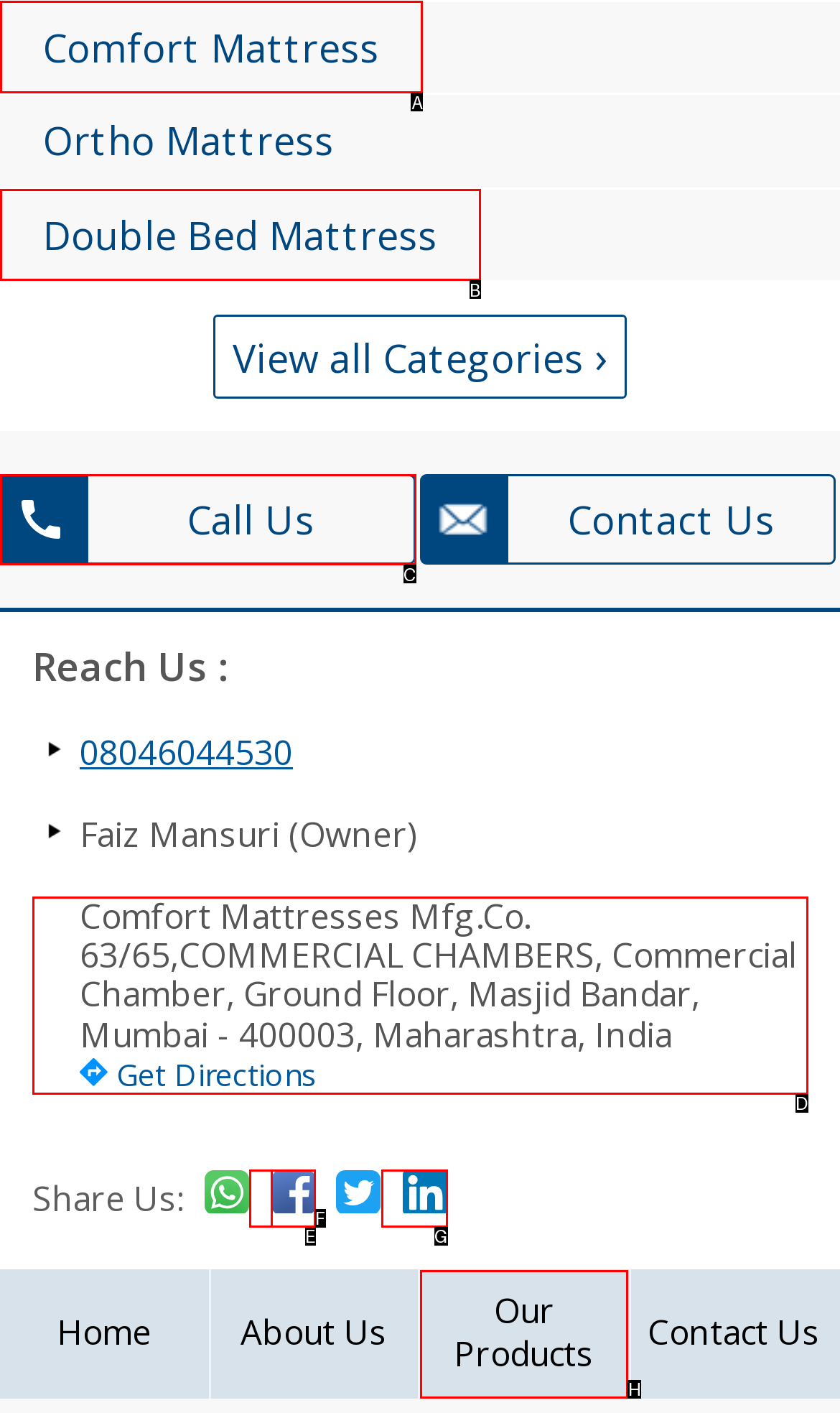For the task "Fill out the contact form", which option's letter should you click? Answer with the letter only.

None